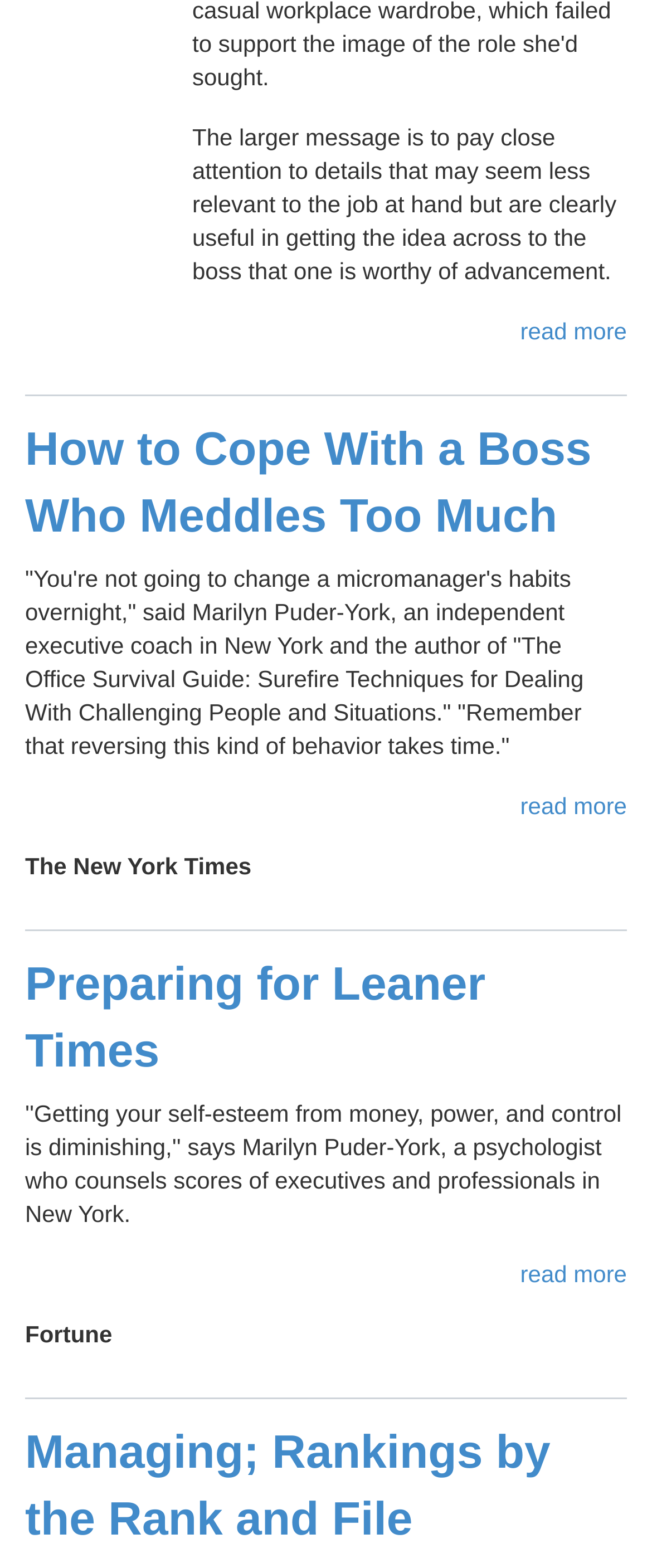What is the source of the third article?
Based on the image, please offer an in-depth response to the question.

The source of the third article is Fortune, as indicated by the text 'Fortune' below the 'read more' link of the third article.